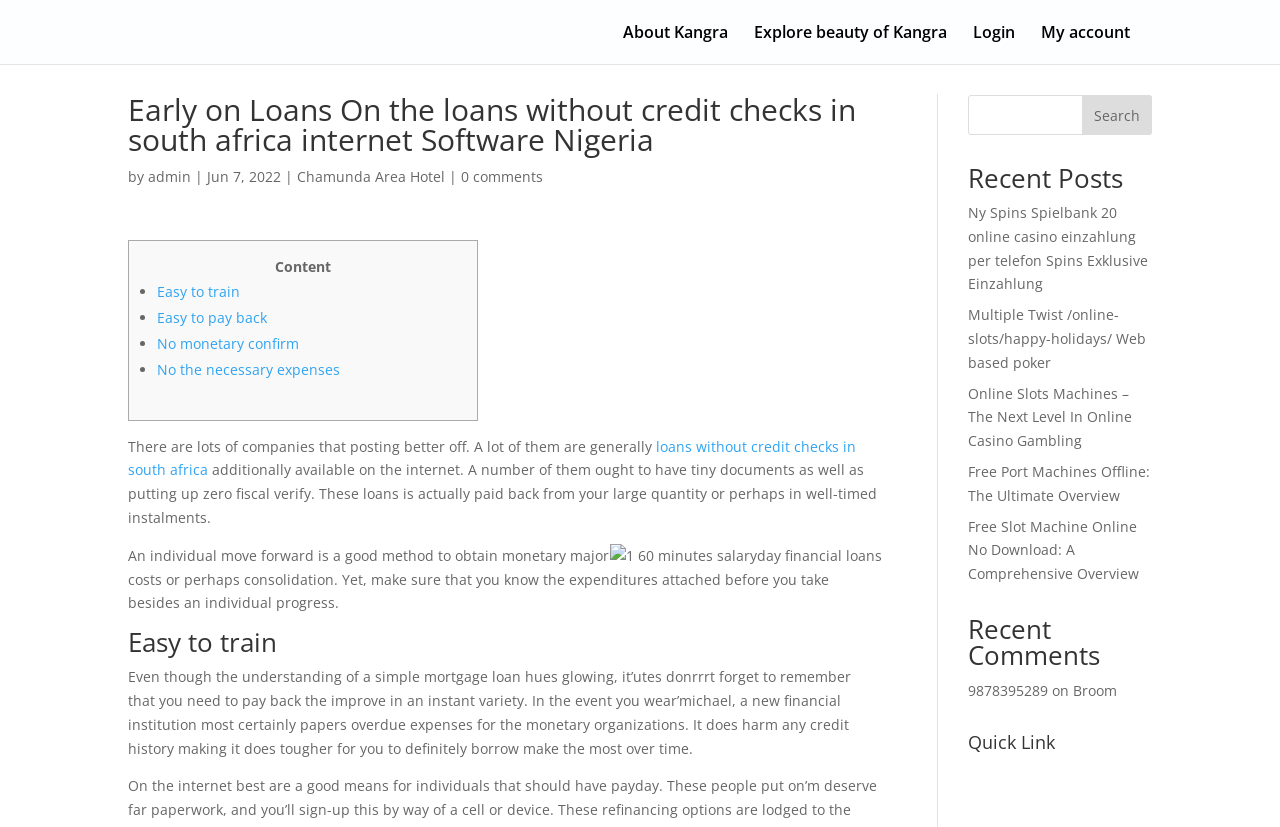Pinpoint the bounding box coordinates for the area that should be clicked to perform the following instruction: "Click on 'Login'".

[0.76, 0.03, 0.793, 0.077]